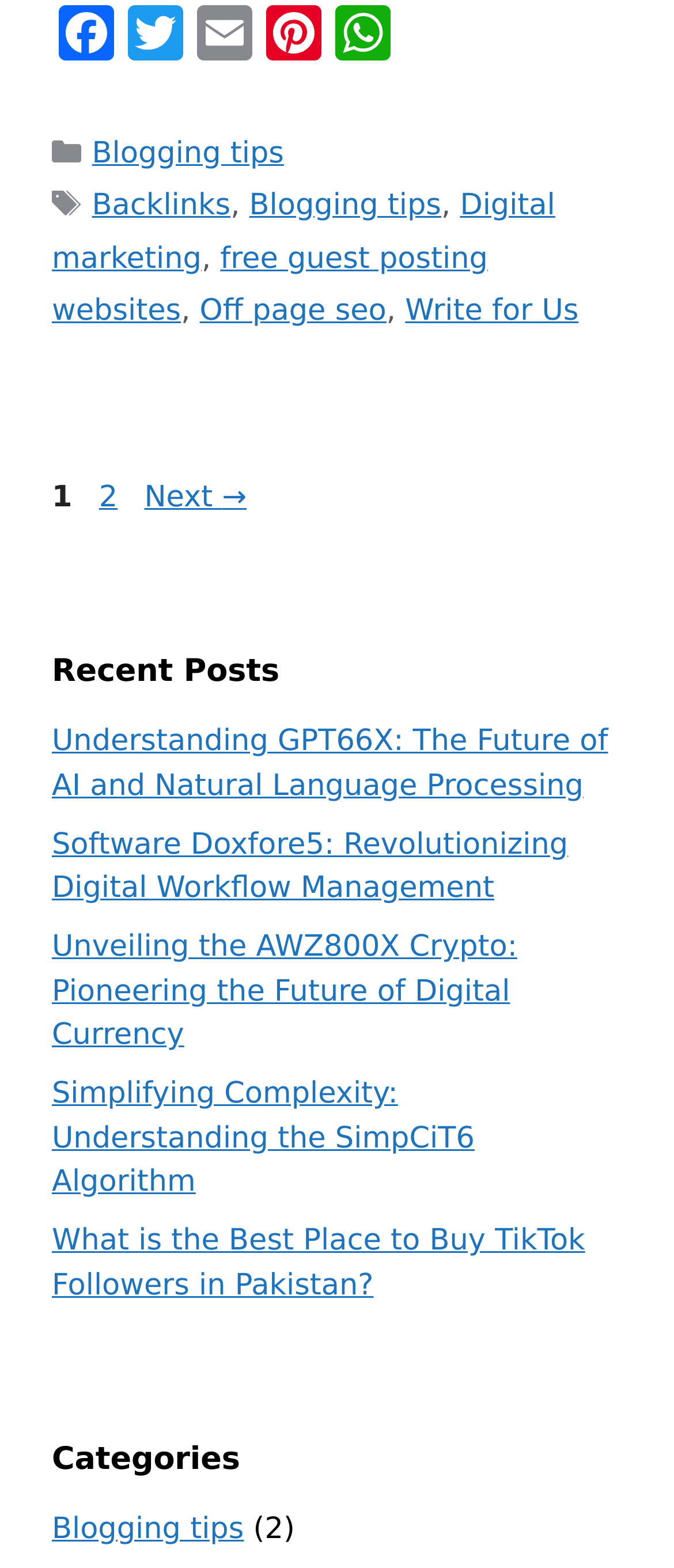Extract the bounding box coordinates for the UI element described by the text: "free guest posting websites". The coordinates should be in the form of [left, top, right, bottom] with values between 0 and 1.

[0.077, 0.154, 0.724, 0.21]